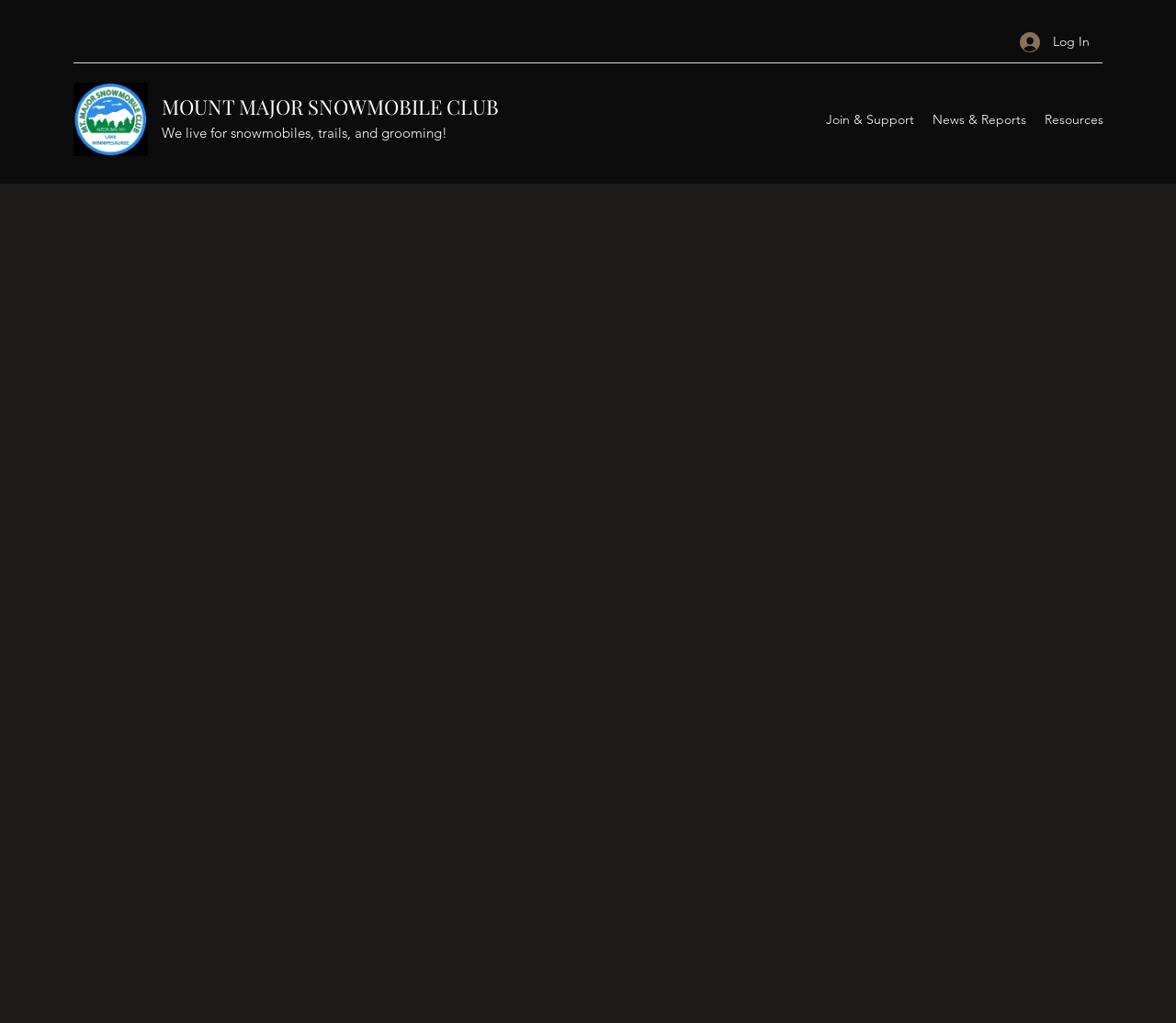Determine the bounding box coordinates in the format (top-left x, top-left y, bottom-right x, bottom-right y). Ensure all values are floating point numbers between 0 and 1. Identify the bounding box of the UI element described by: Resources

[0.88, 0.103, 0.946, 0.13]